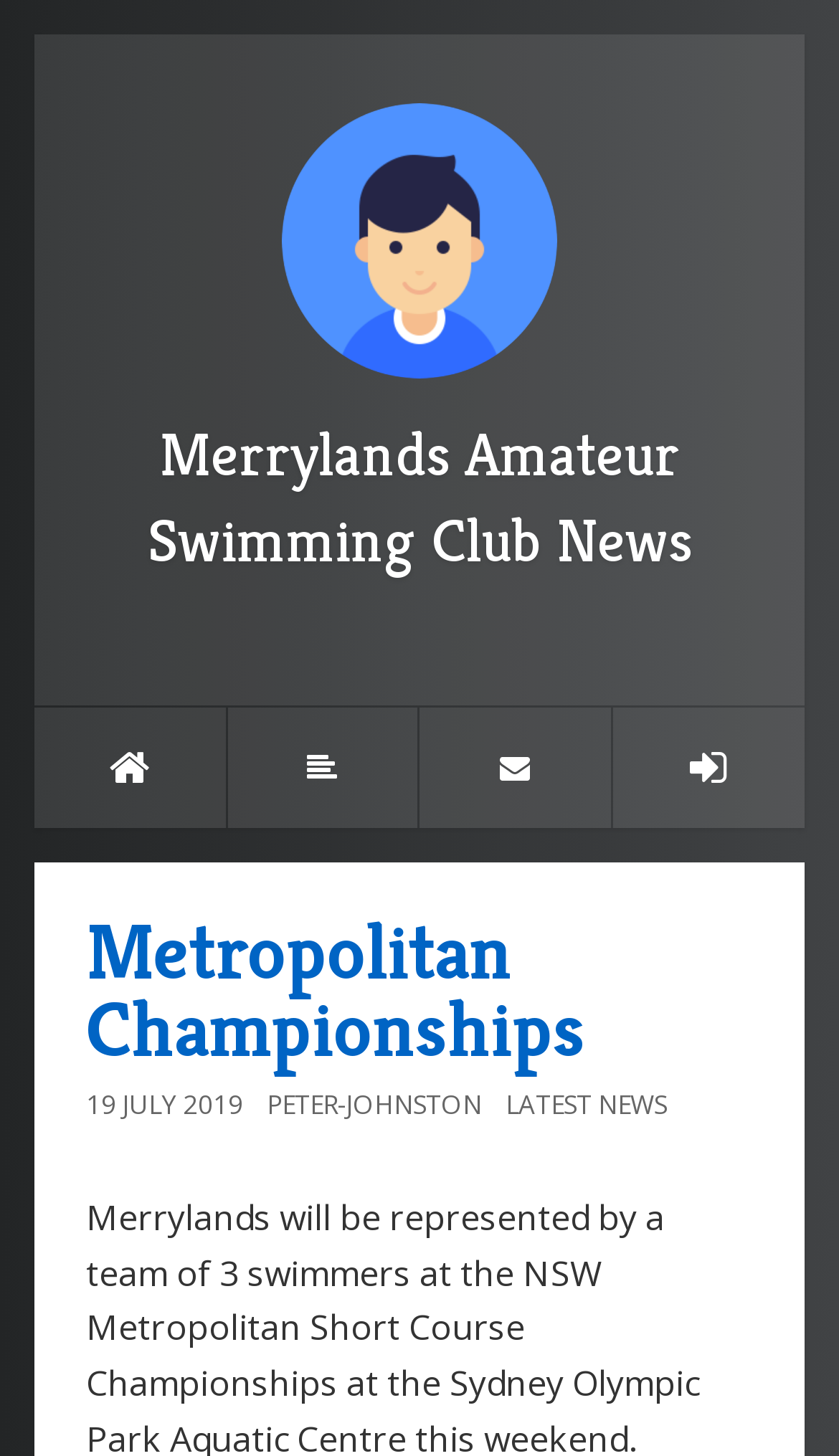Please find the bounding box for the UI element described by: "5".

None